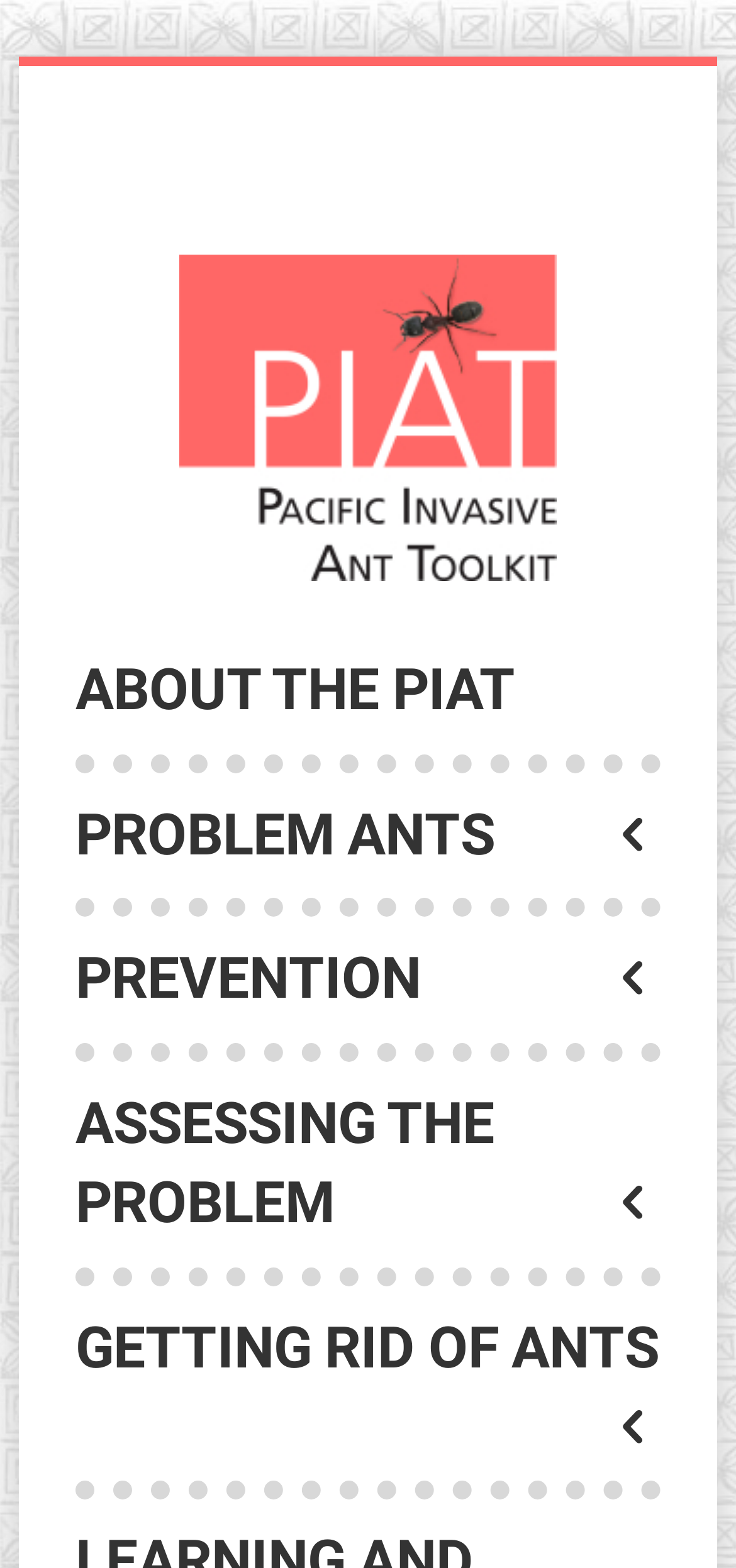What is the purpose of the link 'Skip to content'?
Please respond to the question with as much detail as possible.

The link 'Skip to content' is likely used to bypass the navigation menu and jump directly to the main content of the webpage, allowing users to quickly access the important information.